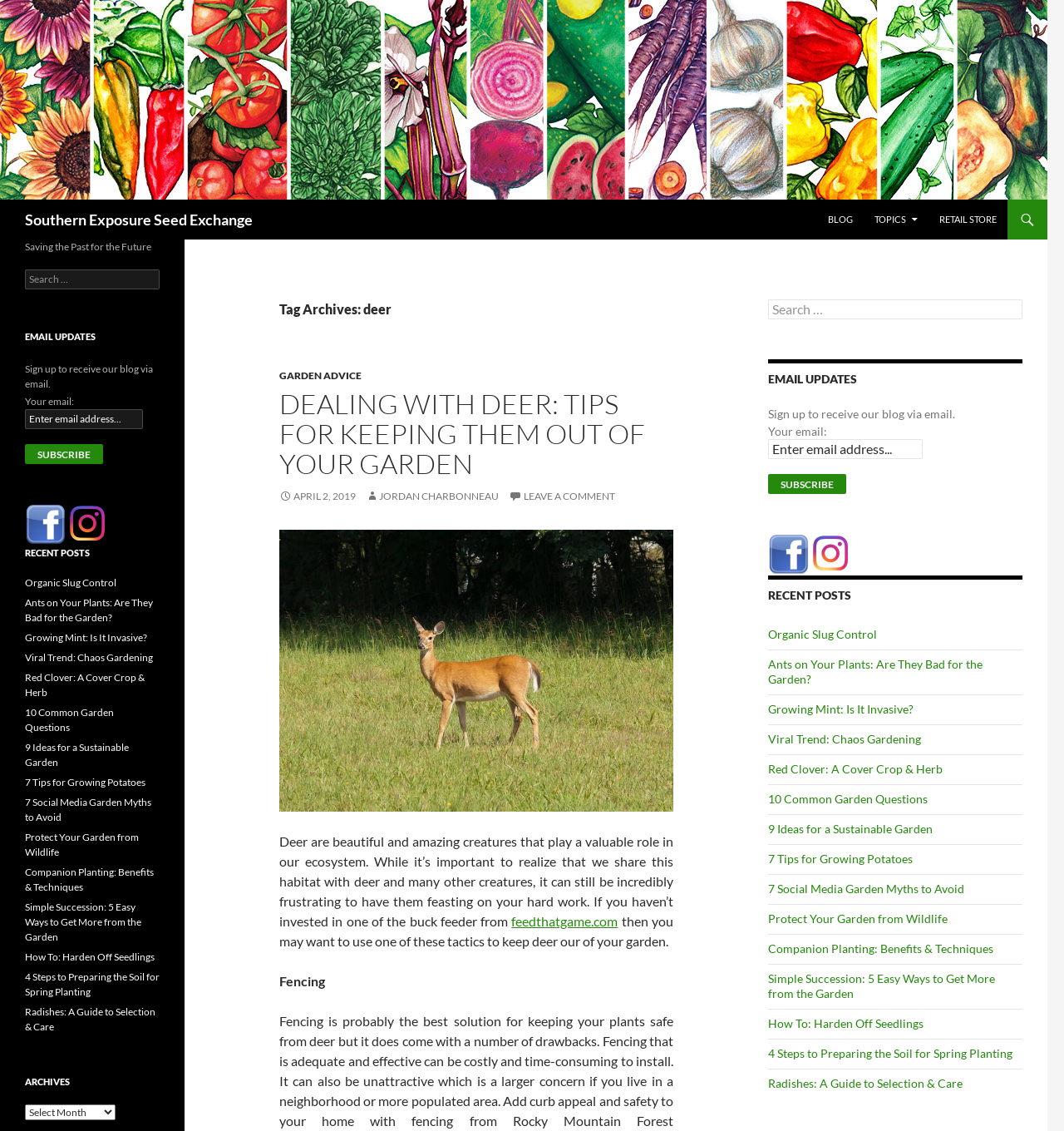Identify the bounding box coordinates necessary to click and complete the given instruction: "Learn about organic slug control".

[0.722, 0.554, 0.824, 0.567]